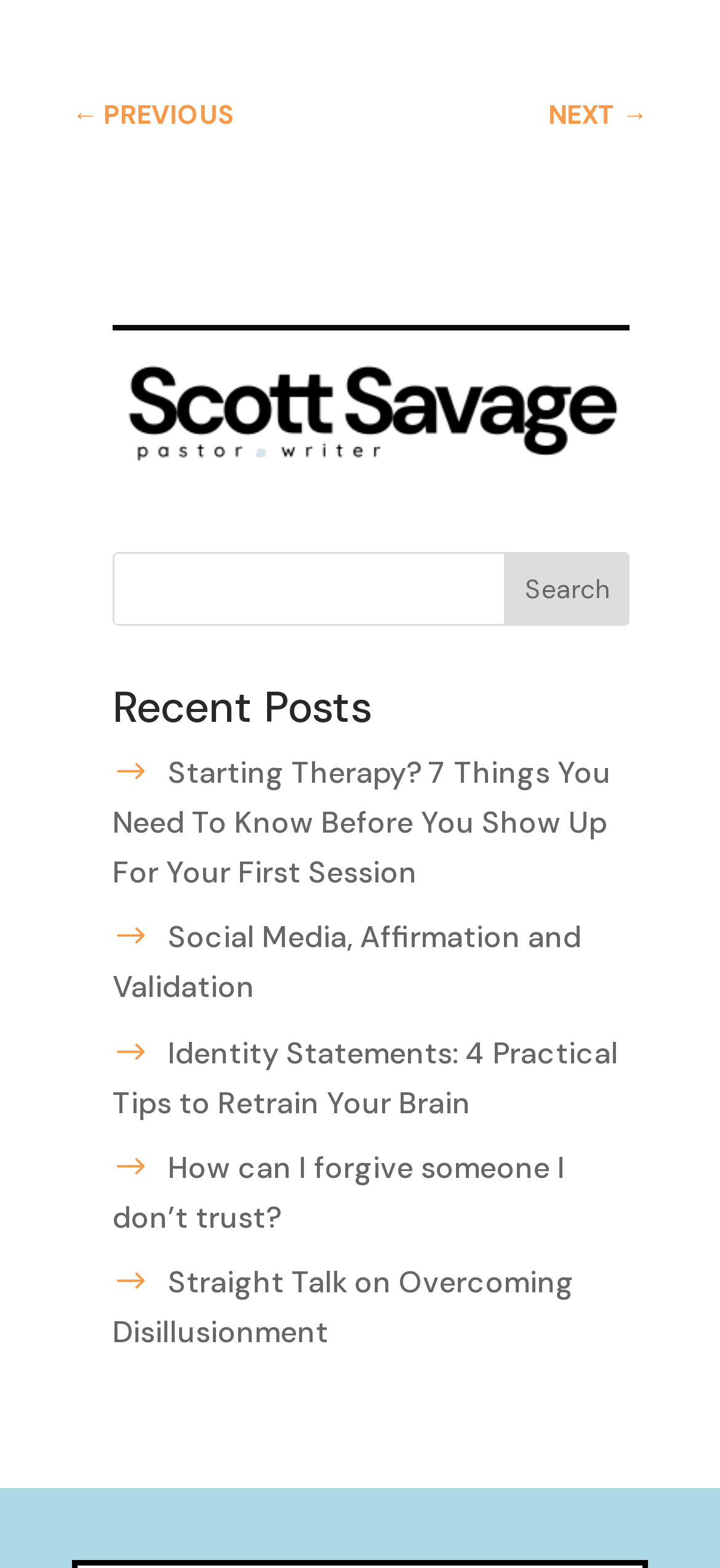Bounding box coordinates are to be given in the format (top-left x, top-left y, bottom-right x, bottom-right y). All values must be floating point numbers between 0 and 1. Provide the bounding box coordinate for the UI element described as: Search

[0.701, 0.353, 0.874, 0.4]